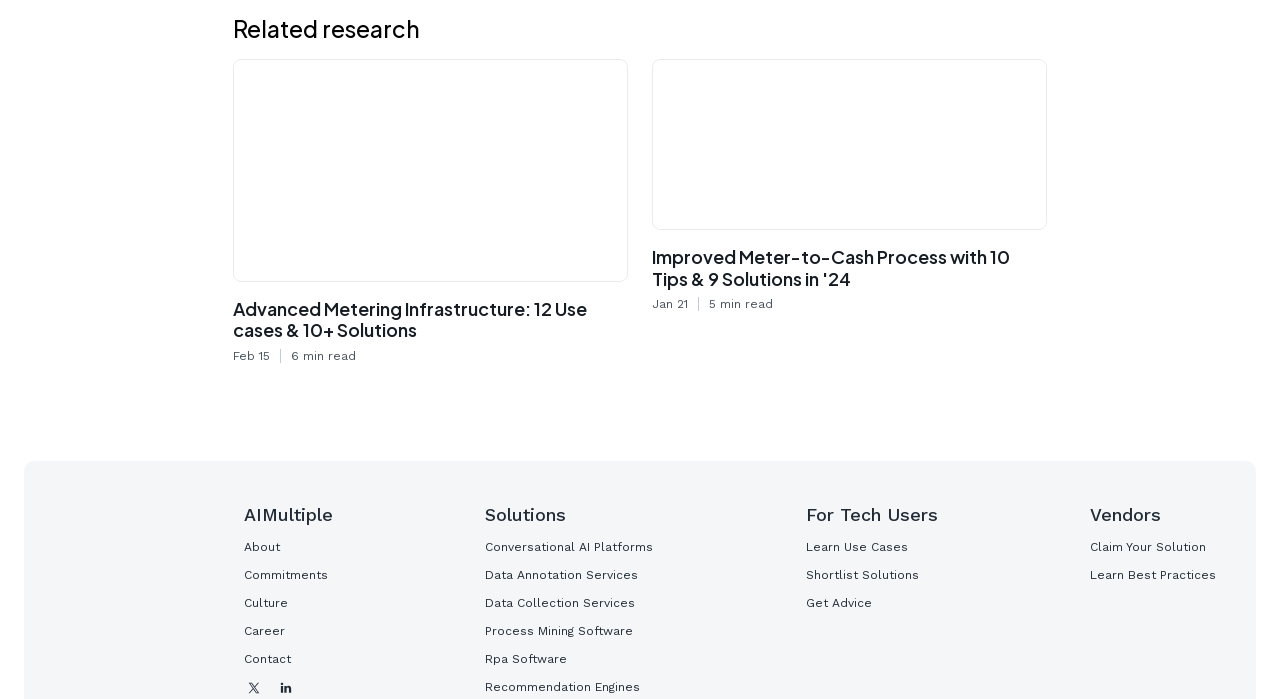Please answer the following question using a single word or phrase: What is the title of the first research article?

Advanced Metering Infrastructure